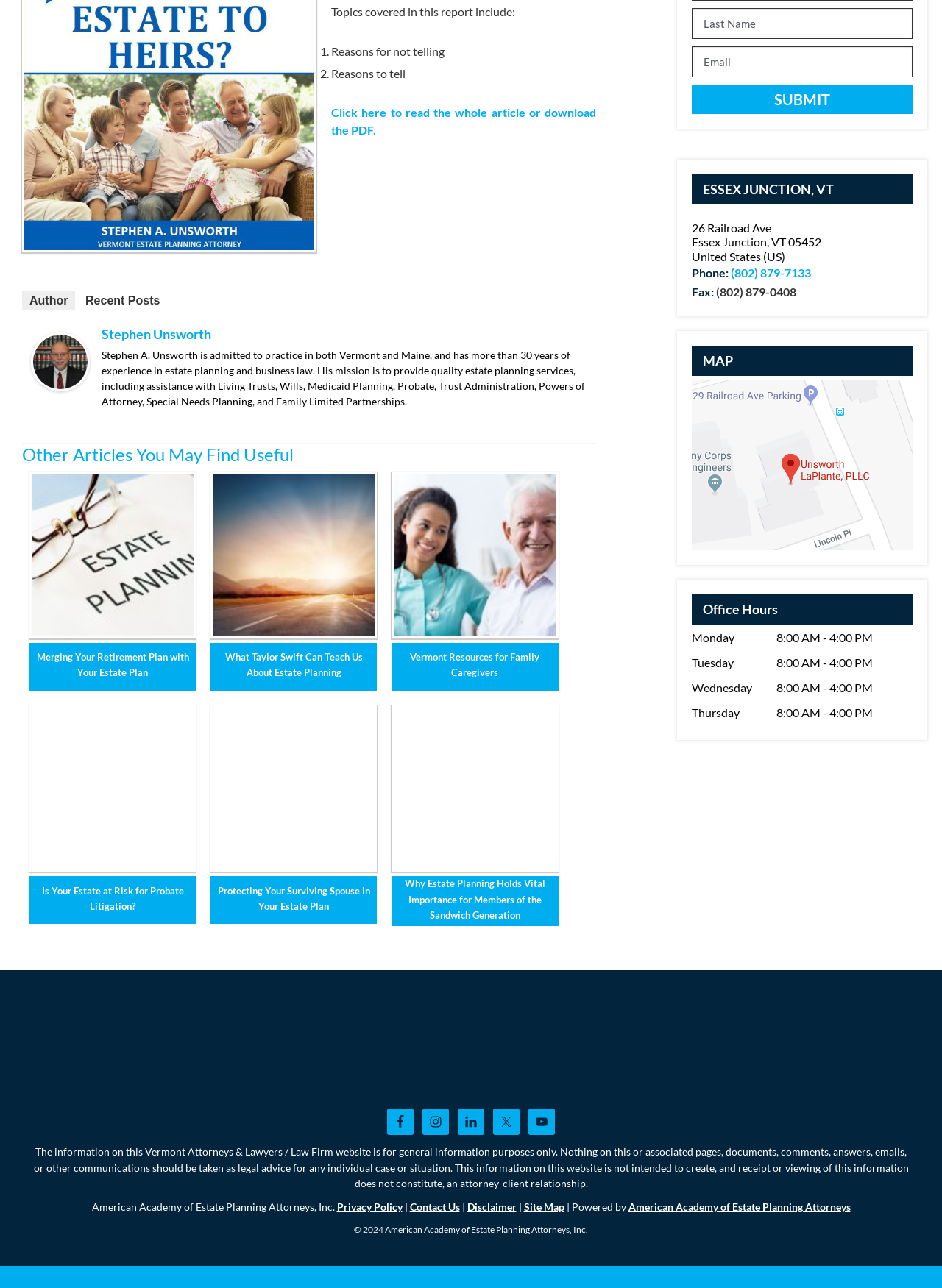Give the bounding box coordinates for this UI element: "Privacy Policy". The coordinates should be four float numbers between 0 and 1, arranged as [left, top, right, bottom].

[0.357, 0.932, 0.427, 0.942]